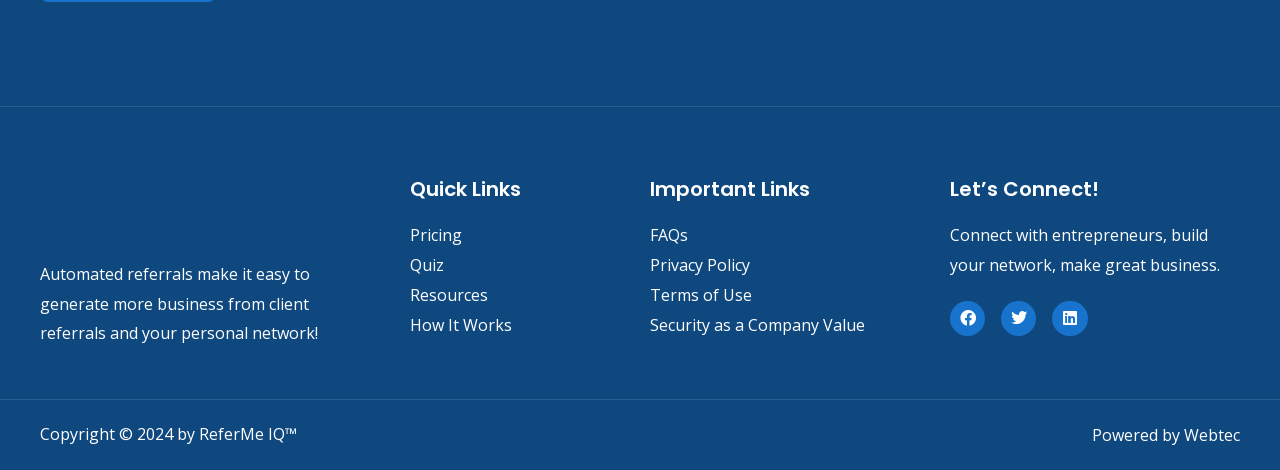Locate the UI element that matches the description Privacy Policy in the webpage screenshot. Return the bounding box coordinates in the format (top-left x, top-left y, bottom-right x, bottom-right y), with values ranging from 0 to 1.

[0.508, 0.543, 0.727, 0.586]